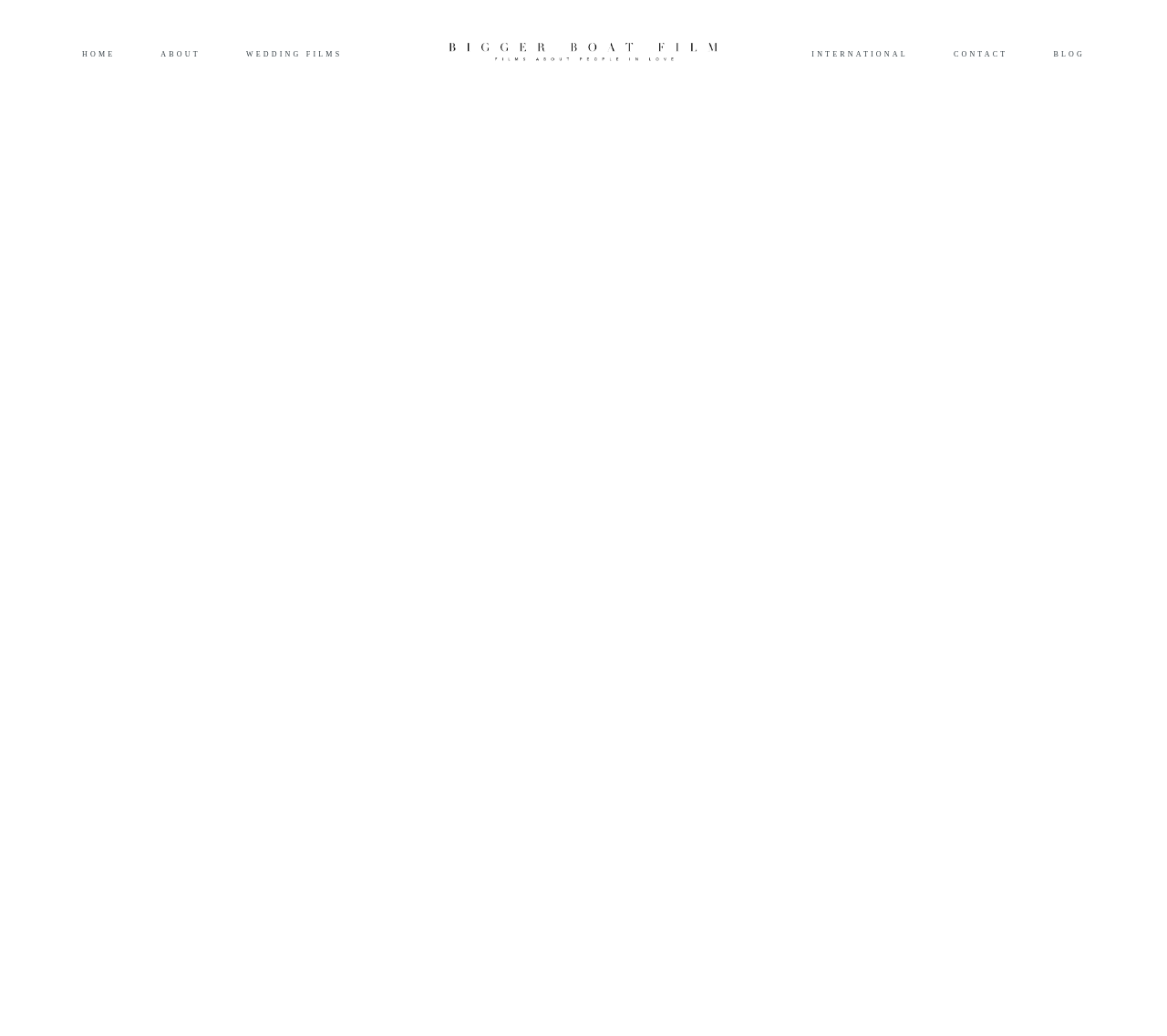Highlight the bounding box of the UI element that corresponds to this description: "Wedding Films".

[0.211, 0.049, 0.293, 0.057]